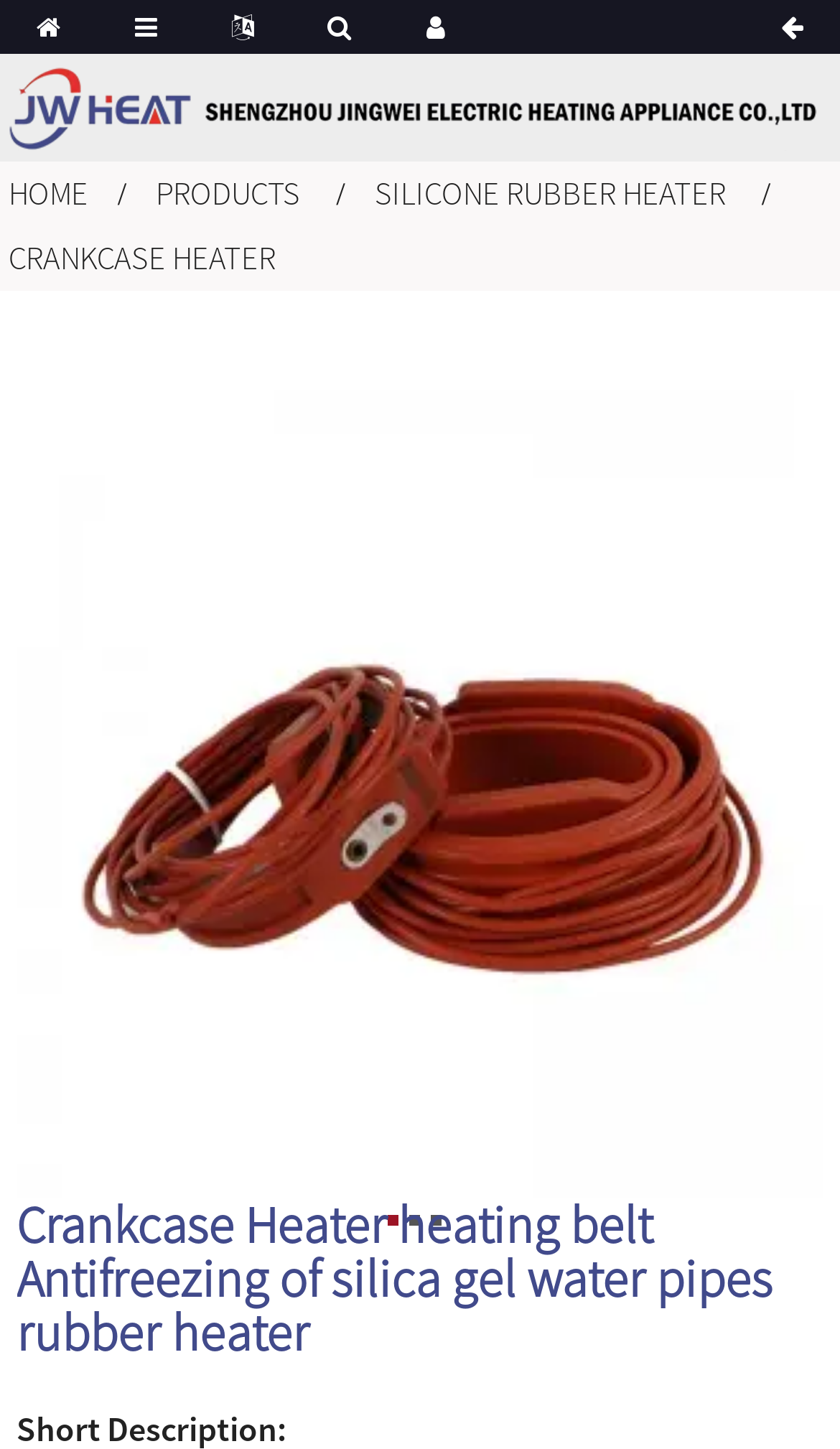Provide the bounding box coordinates of the HTML element described by the text: "Silicone Rubber Heater". The coordinates should be in the format [left, top, right, bottom] with values between 0 and 1.

[0.446, 0.119, 0.864, 0.147]